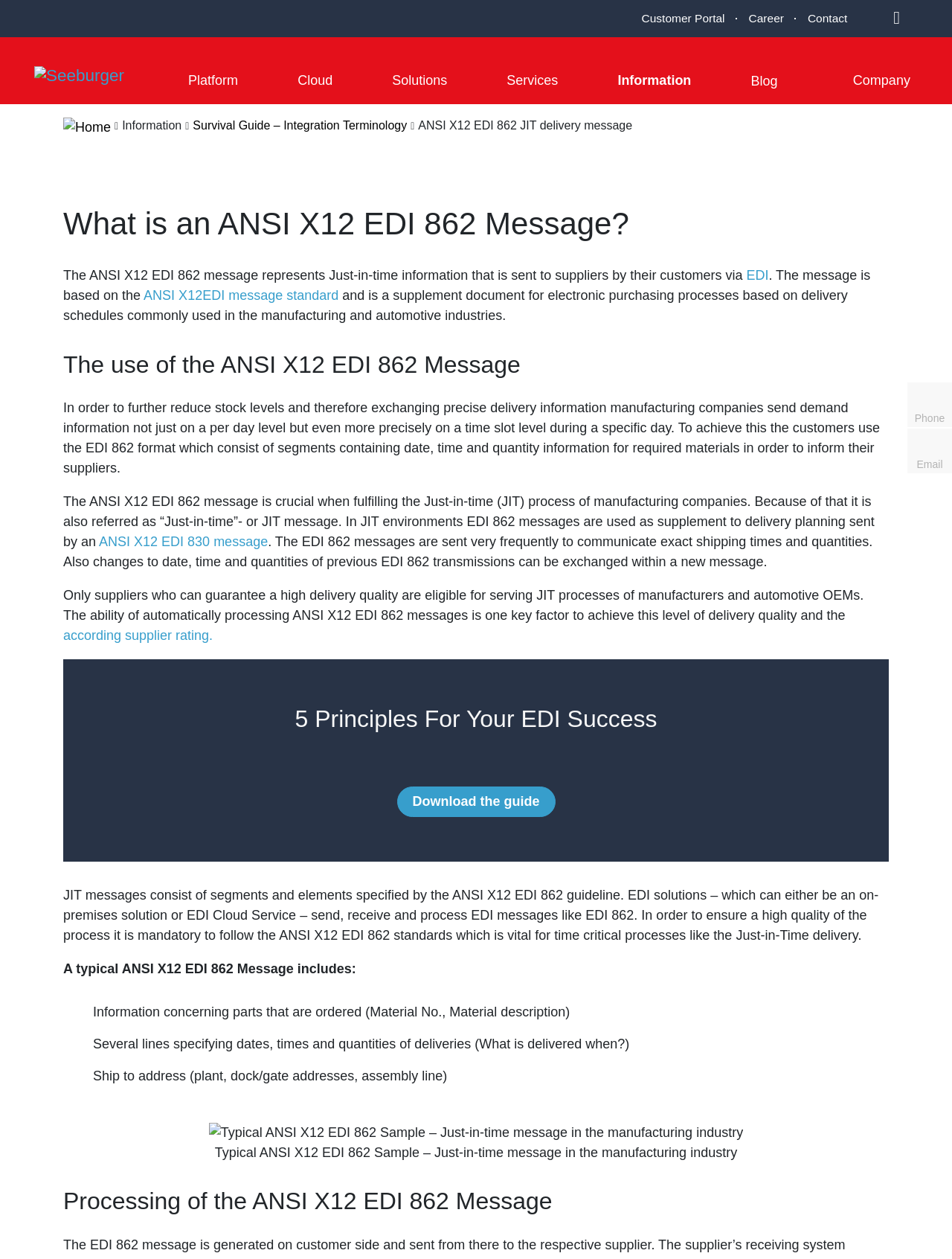Given the description of a UI element: "according supplier rating.", identify the bounding box coordinates of the matching element in the webpage screenshot.

[0.066, 0.499, 0.224, 0.511]